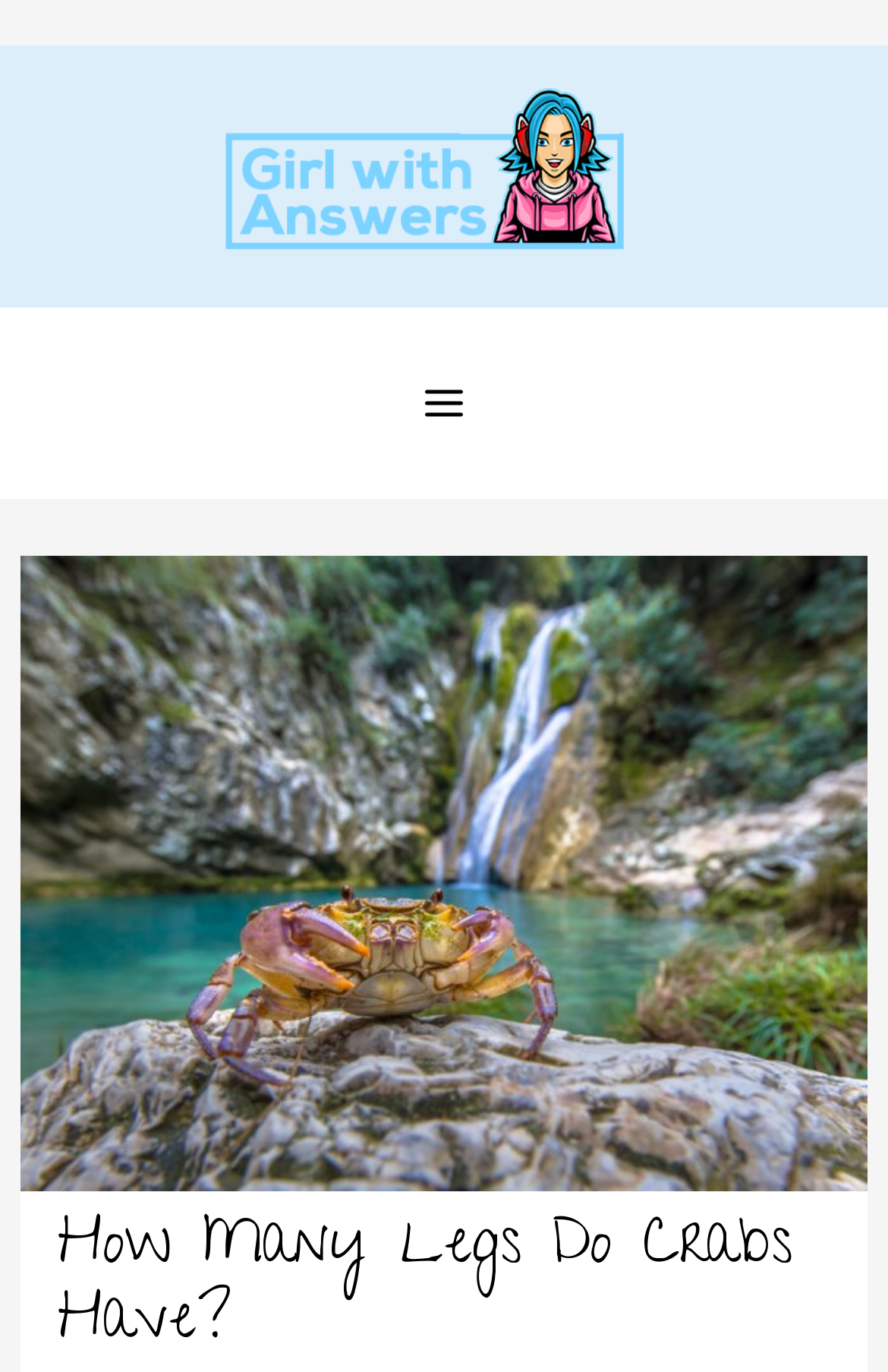Provide the bounding box coordinates for the UI element that is described by this text: "Main Menu". The coordinates should be in the form of four float numbers between 0 and 1: [left, top, right, bottom].

[0.443, 0.257, 0.557, 0.331]